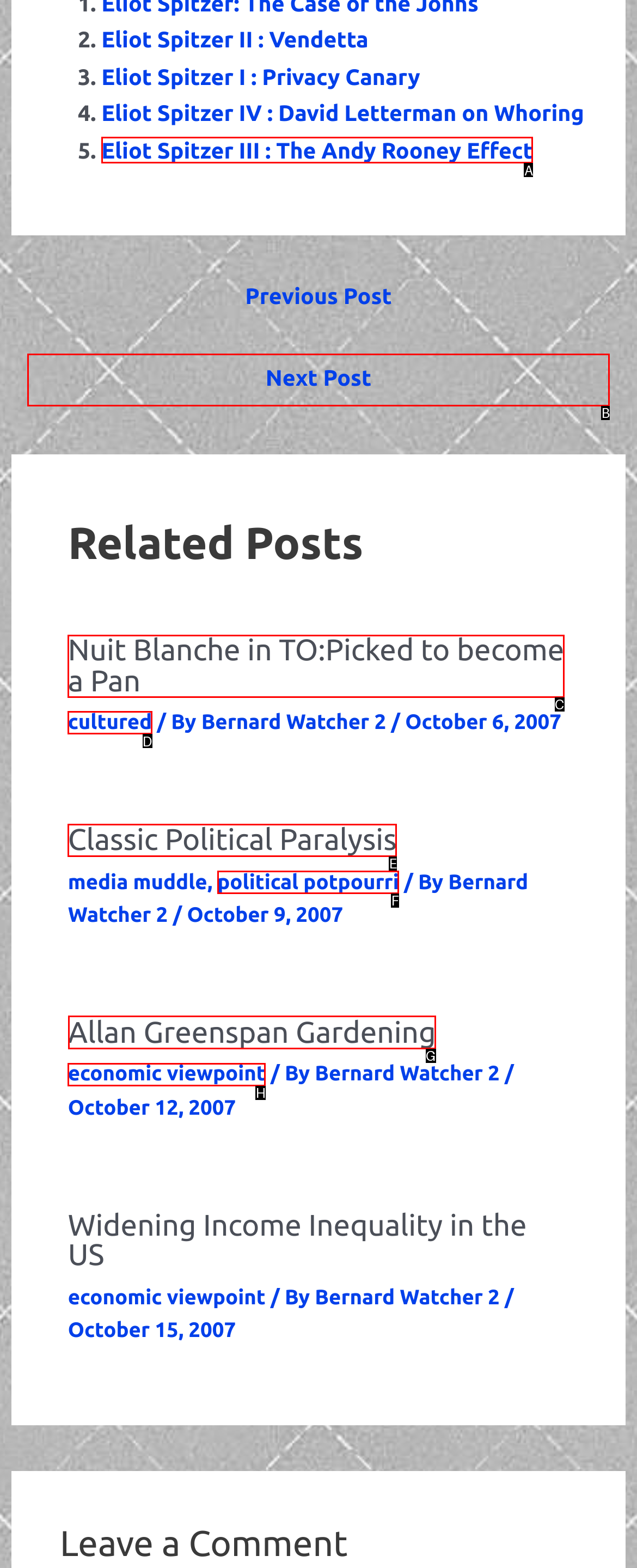Identify the correct UI element to click to achieve the task: Click on 'Allan Greenspan Gardening'.
Answer with the letter of the appropriate option from the choices given.

G